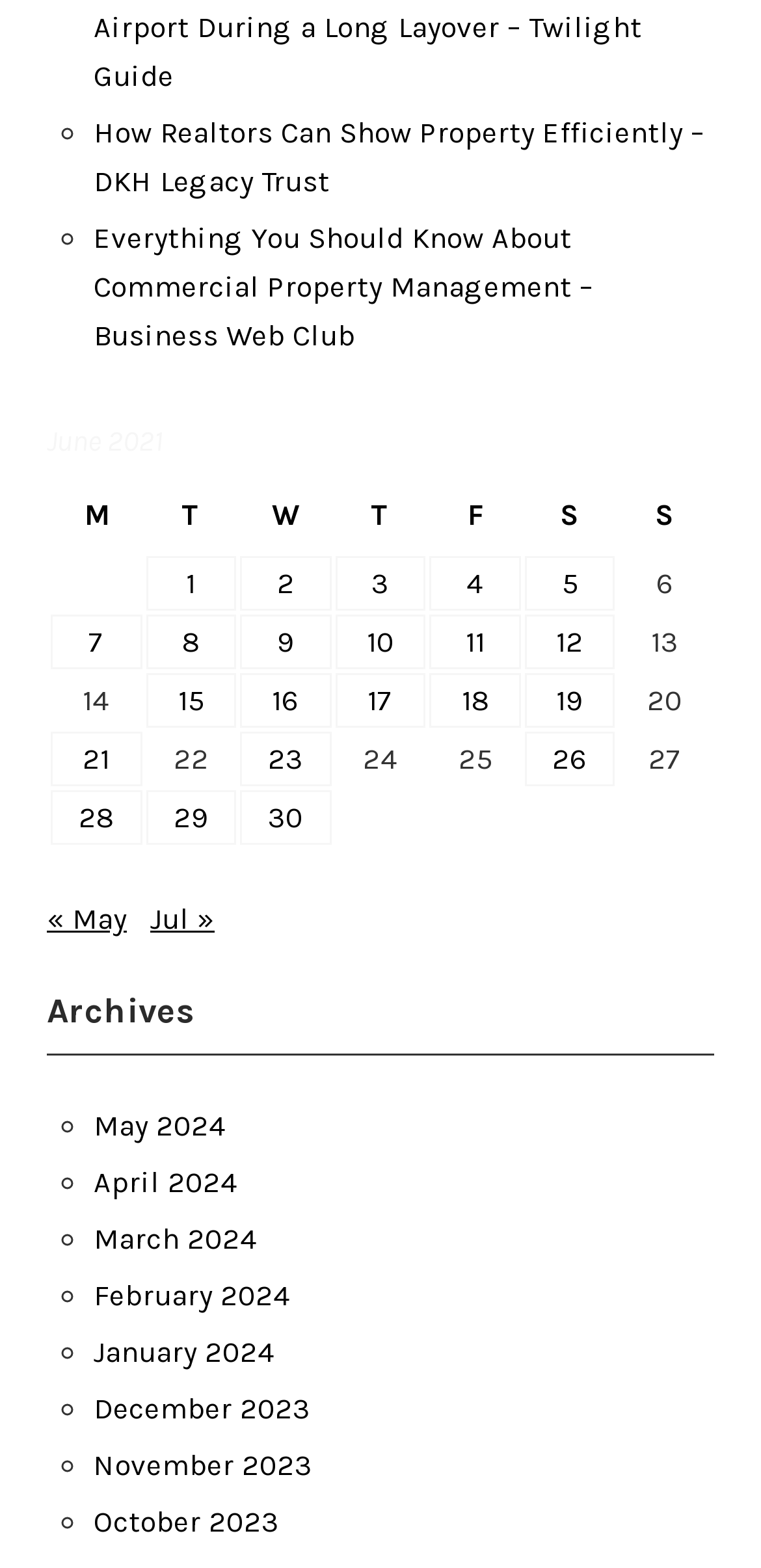Please identify the bounding box coordinates of the element's region that should be clicked to execute the following instruction: "View posts published on June 1, 2021". The bounding box coordinates must be four float numbers between 0 and 1, i.e., [left, top, right, bottom].

[0.191, 0.355, 0.311, 0.39]